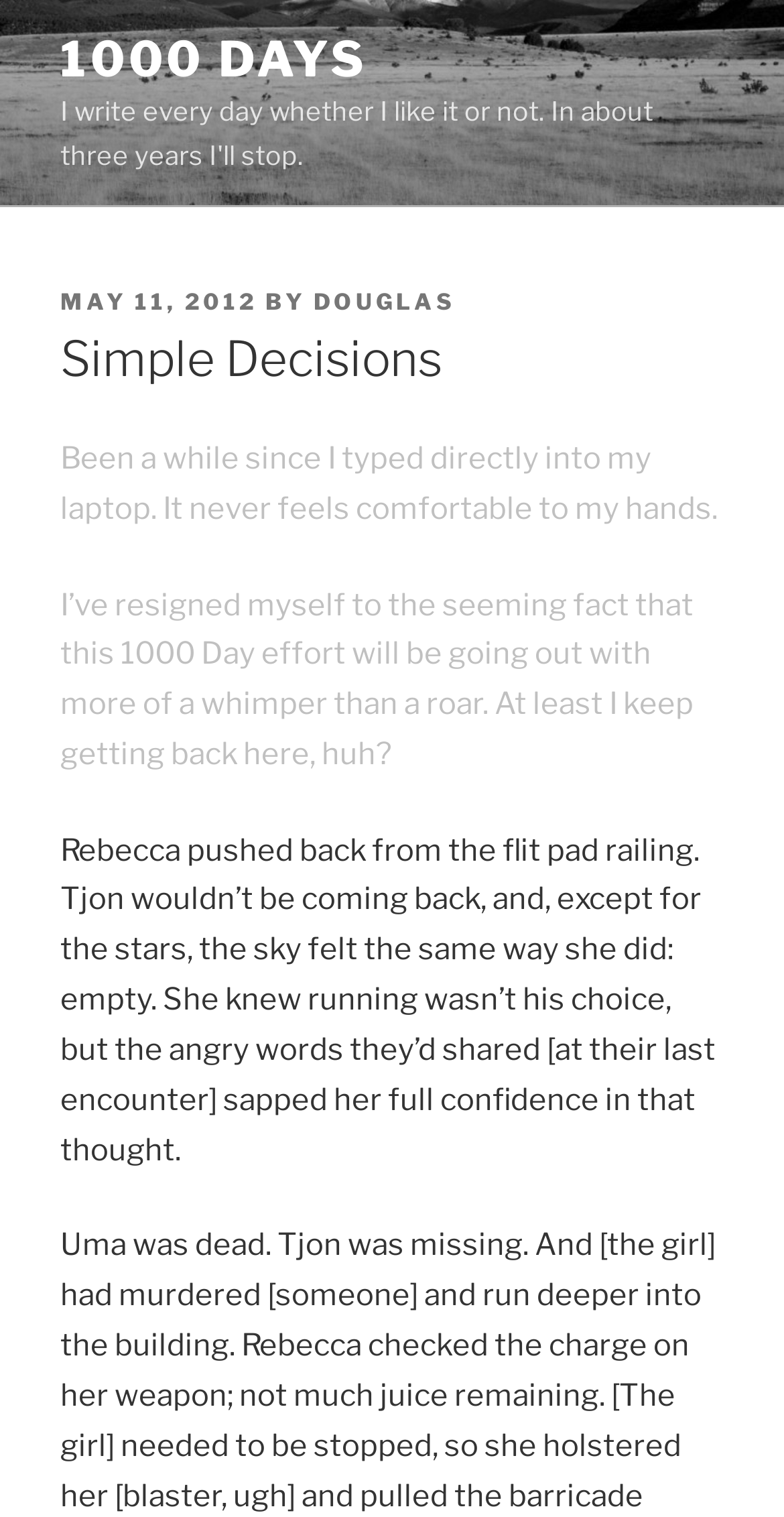Give a detailed explanation of the elements present on the webpage.

The webpage appears to be a blog post titled "Simple Decisions – 1000 Days". At the top, there is a prominent link "1000 DAYS" with a header that spans almost the entire width of the page. Below the header, there is a section with the post's metadata, including the date "MAY 11, 2012", the author "DOUGLAS", and a label "POSTED ON". 

The main content of the post is divided into three paragraphs. The first paragraph starts near the top of the page, slightly below the metadata section, and spans about two-thirds of the page's width. It talks about the author's discomfort with typing directly into their laptop.

The second paragraph is positioned below the first one, taking up a similar amount of horizontal space. It expresses the author's resignation to the fact that their 1000-day effort might not end with a strong finish.

The third and longest paragraph is located at the bottom of the page, covering almost the entire width. It tells a story about a character named Rebecca, who is reflecting on a past encounter with someone named Tjon, and is feeling empty and uncertain.